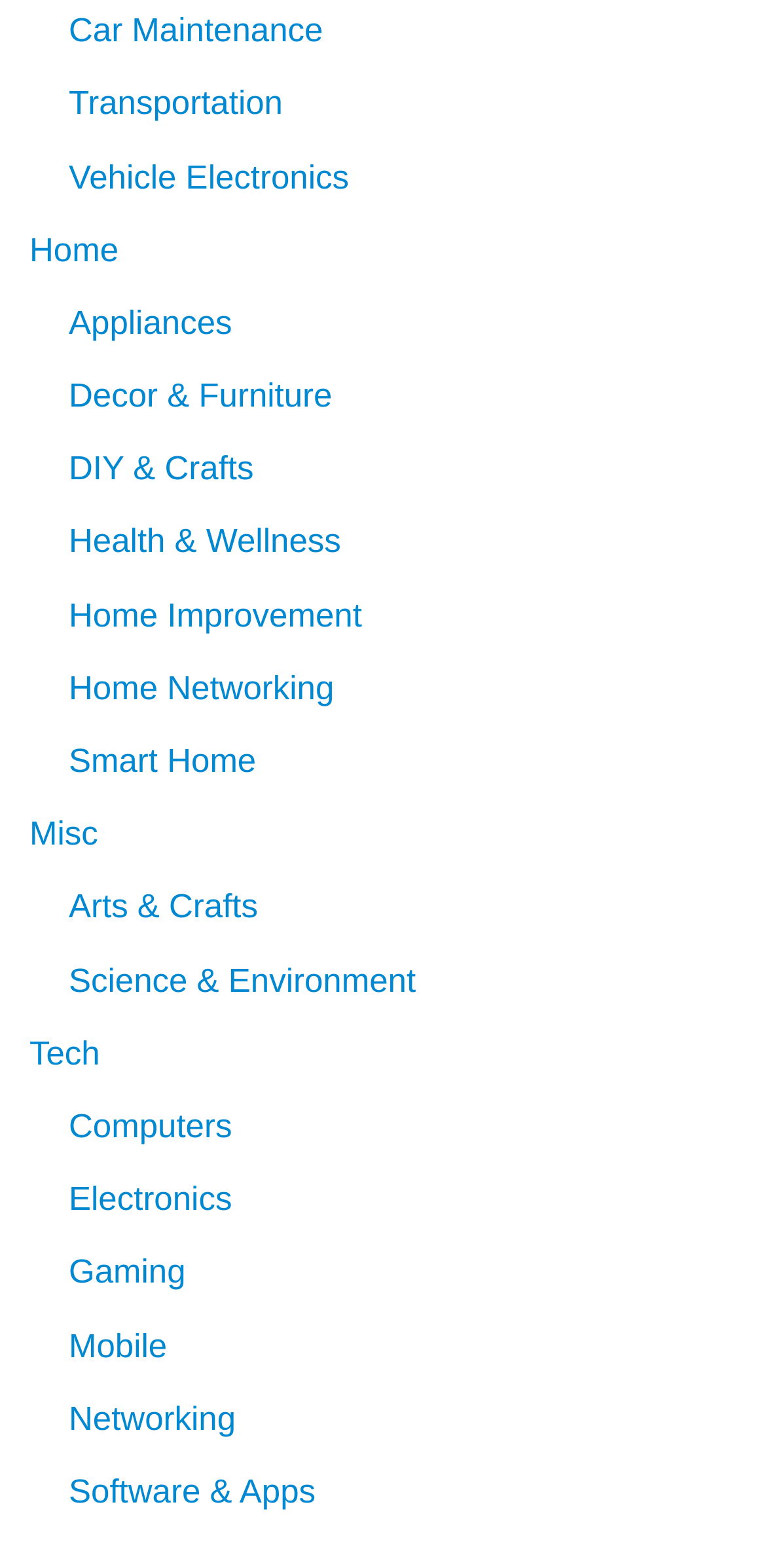Provide a one-word or brief phrase answer to the question:
How many categories are listed?

20